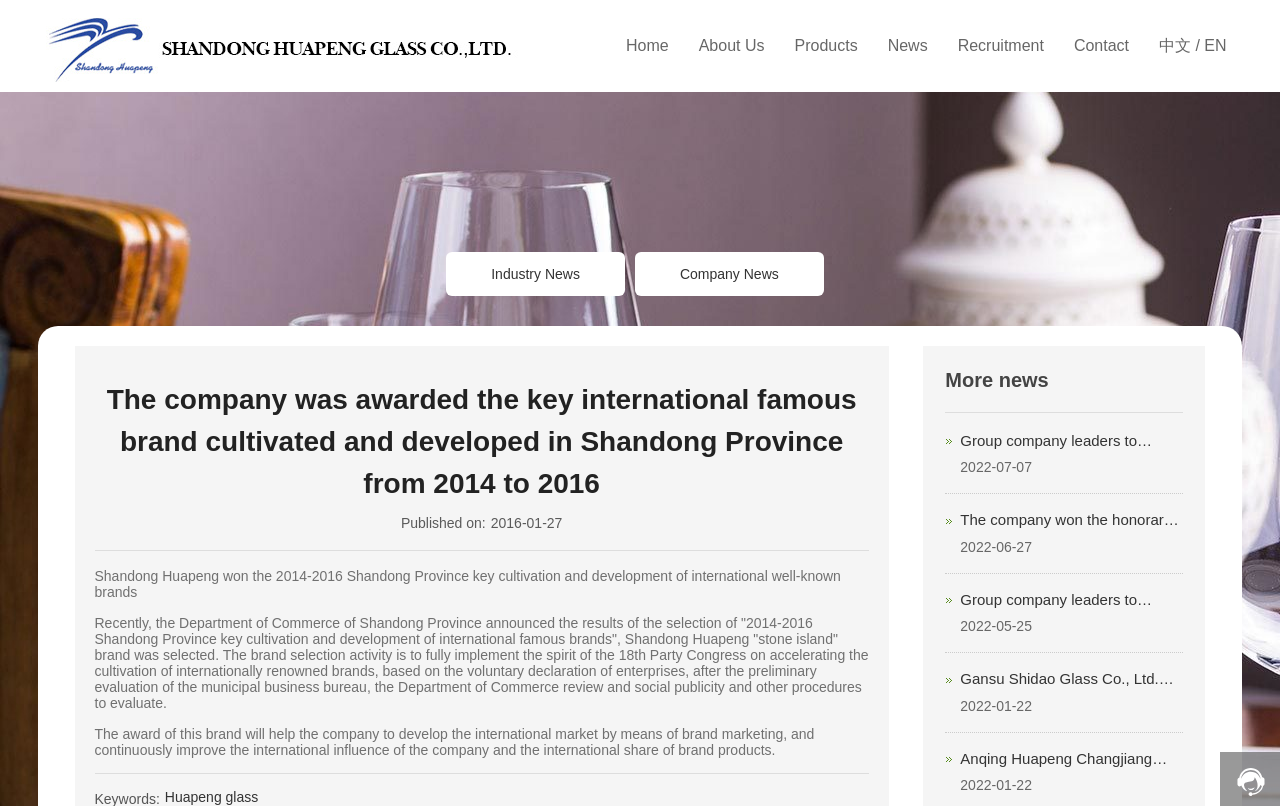Reply to the question below using a single word or brief phrase:
How many navigation links are there?

7